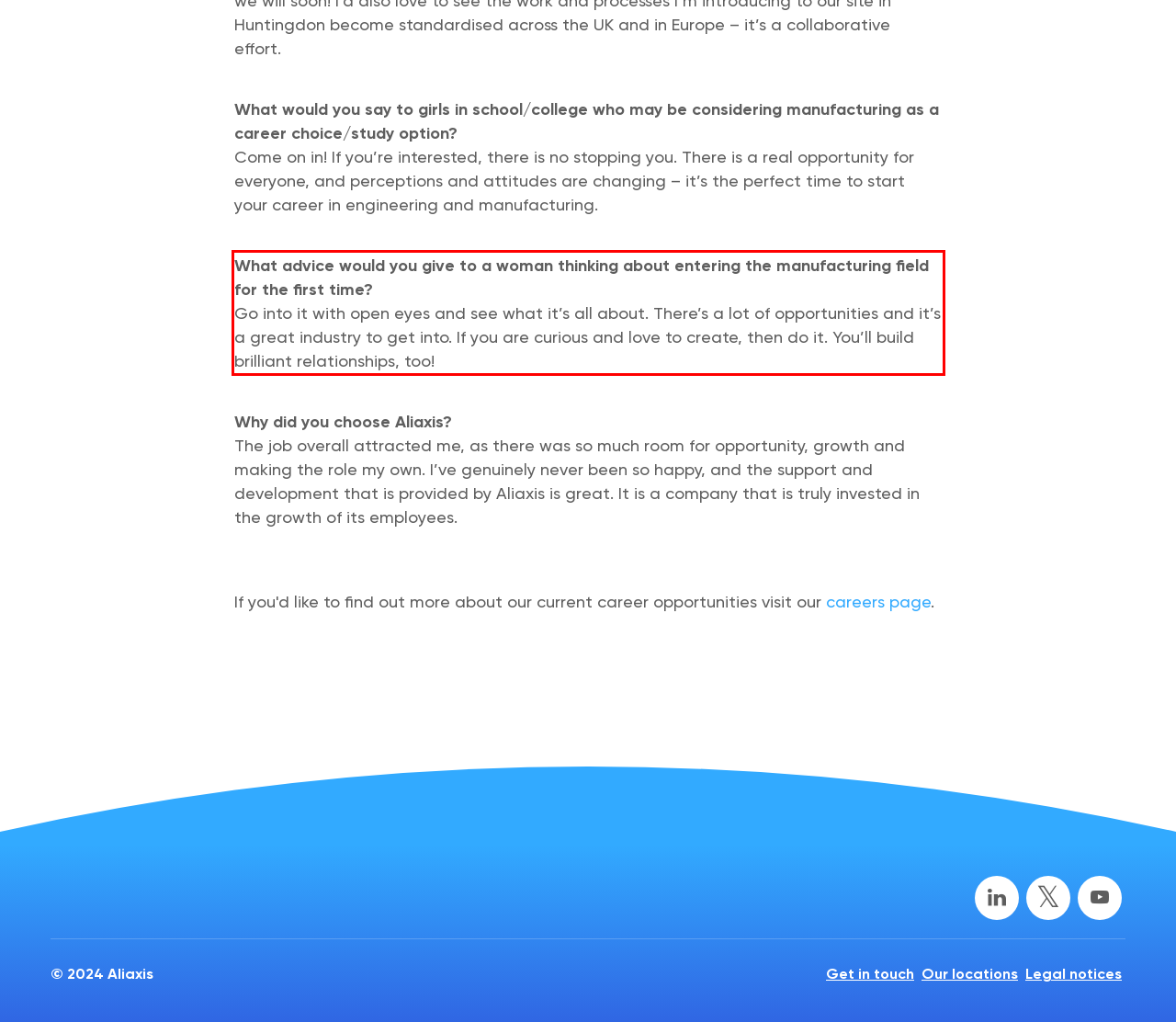Using the provided screenshot of a webpage, recognize and generate the text found within the red rectangle bounding box.

What advice would you give to a woman thinking about entering the manufacturing field for the first time? Go into it with open eyes and see what it’s all about. There’s a lot of opportunities and it’s a great industry to get into. If you are curious and love to create, then do it. You’ll build brilliant relationships, too!